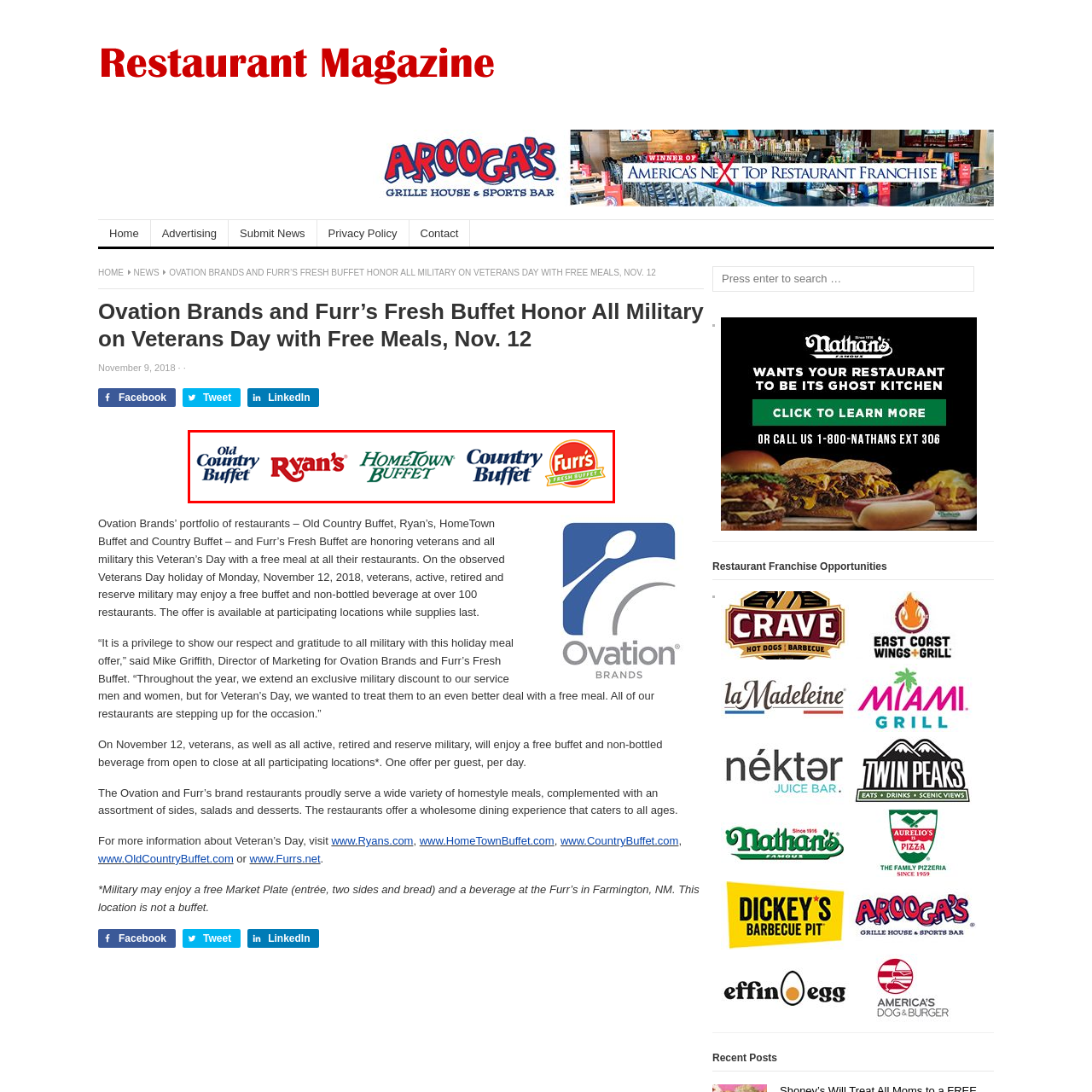Observe the image inside the red bounding box and answer briefly using a single word or phrase: What is the occasion for the promotional announcement?

Veterans Day